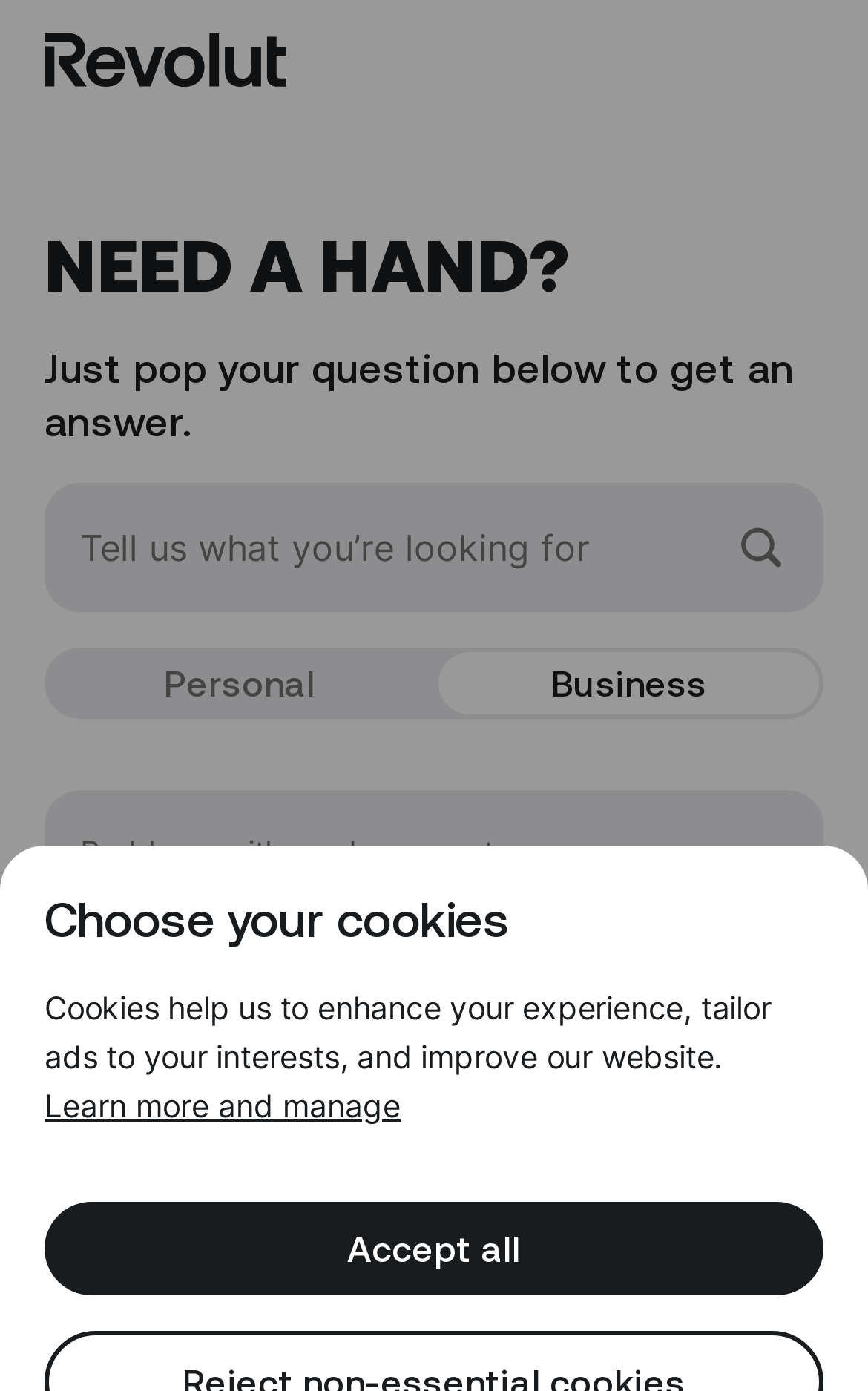Determine the bounding box for the described UI element: "Accept all".

[0.051, 0.864, 0.949, 0.931]